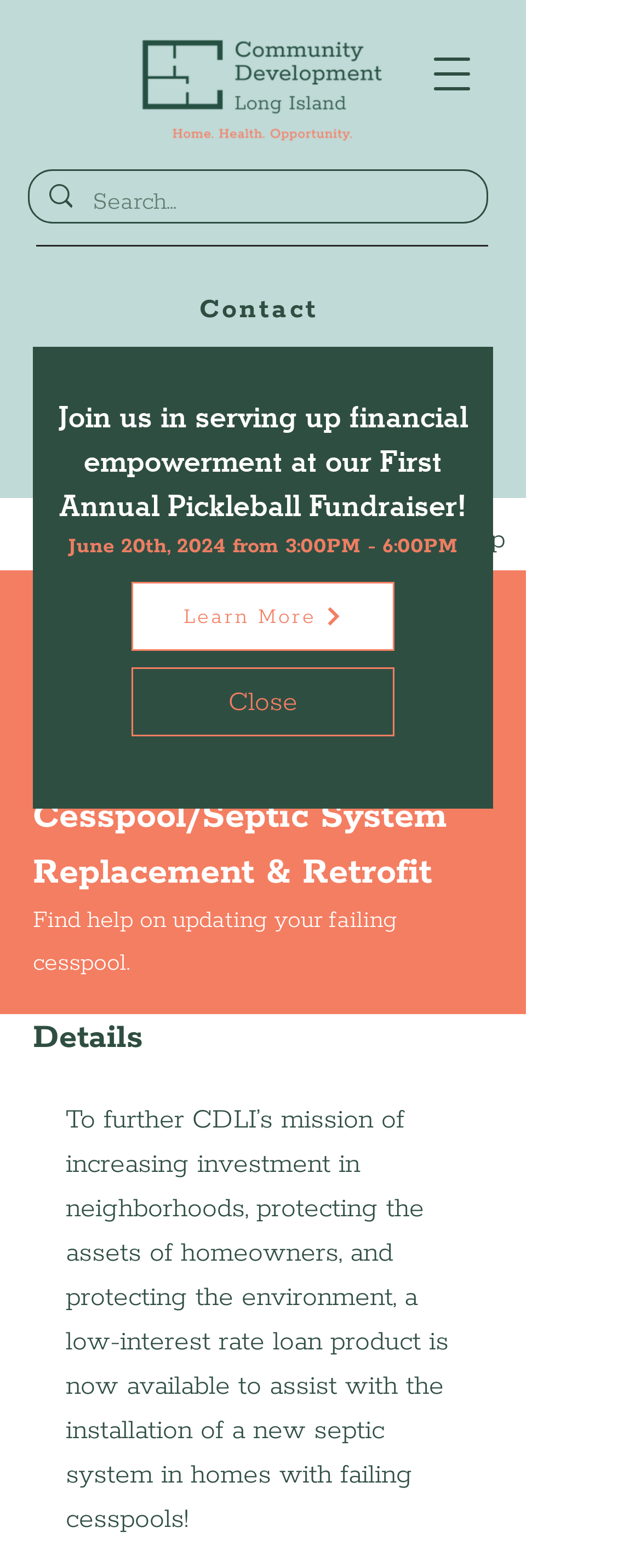Find the bounding box of the UI element described as follows: "1.1.0-foss-2018b-Python-3.6.6".

None